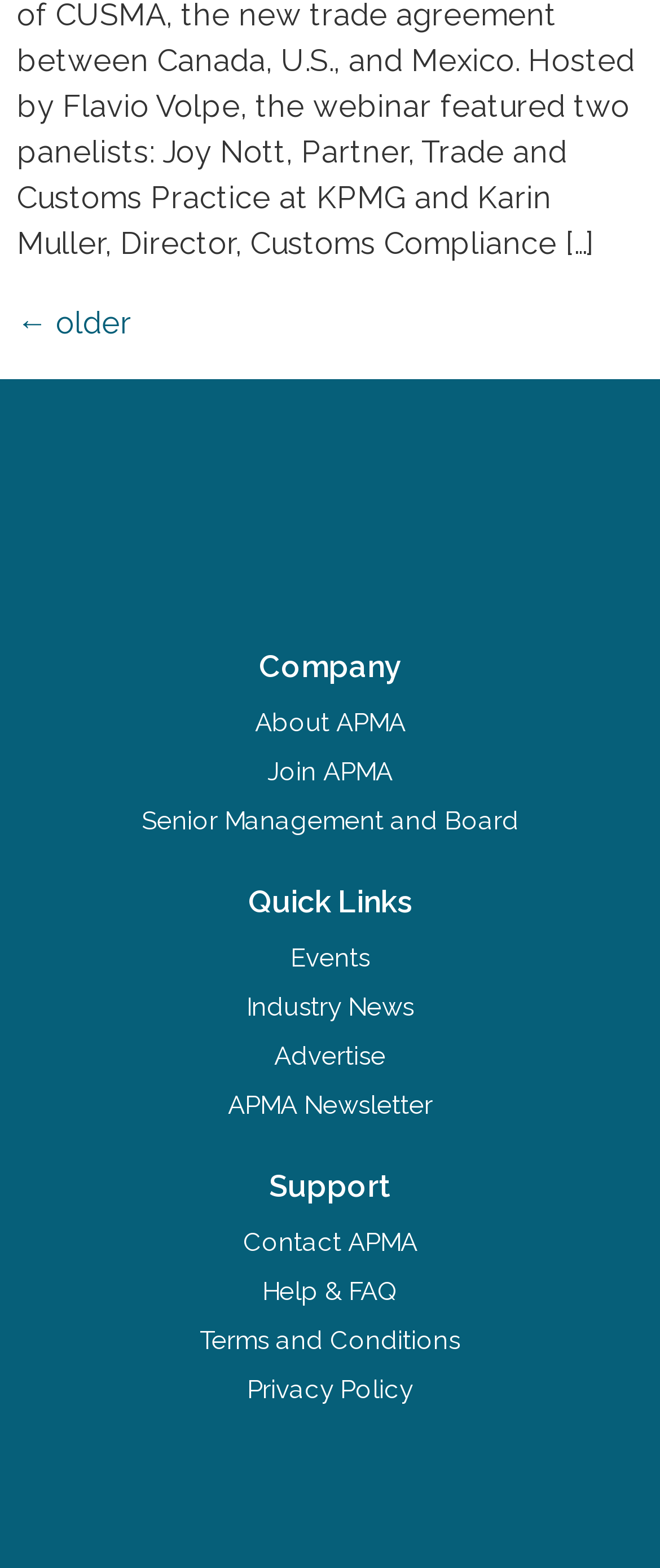Locate the bounding box coordinates of the element that should be clicked to fulfill the instruction: "Go to EuNewsBlog homepage".

None